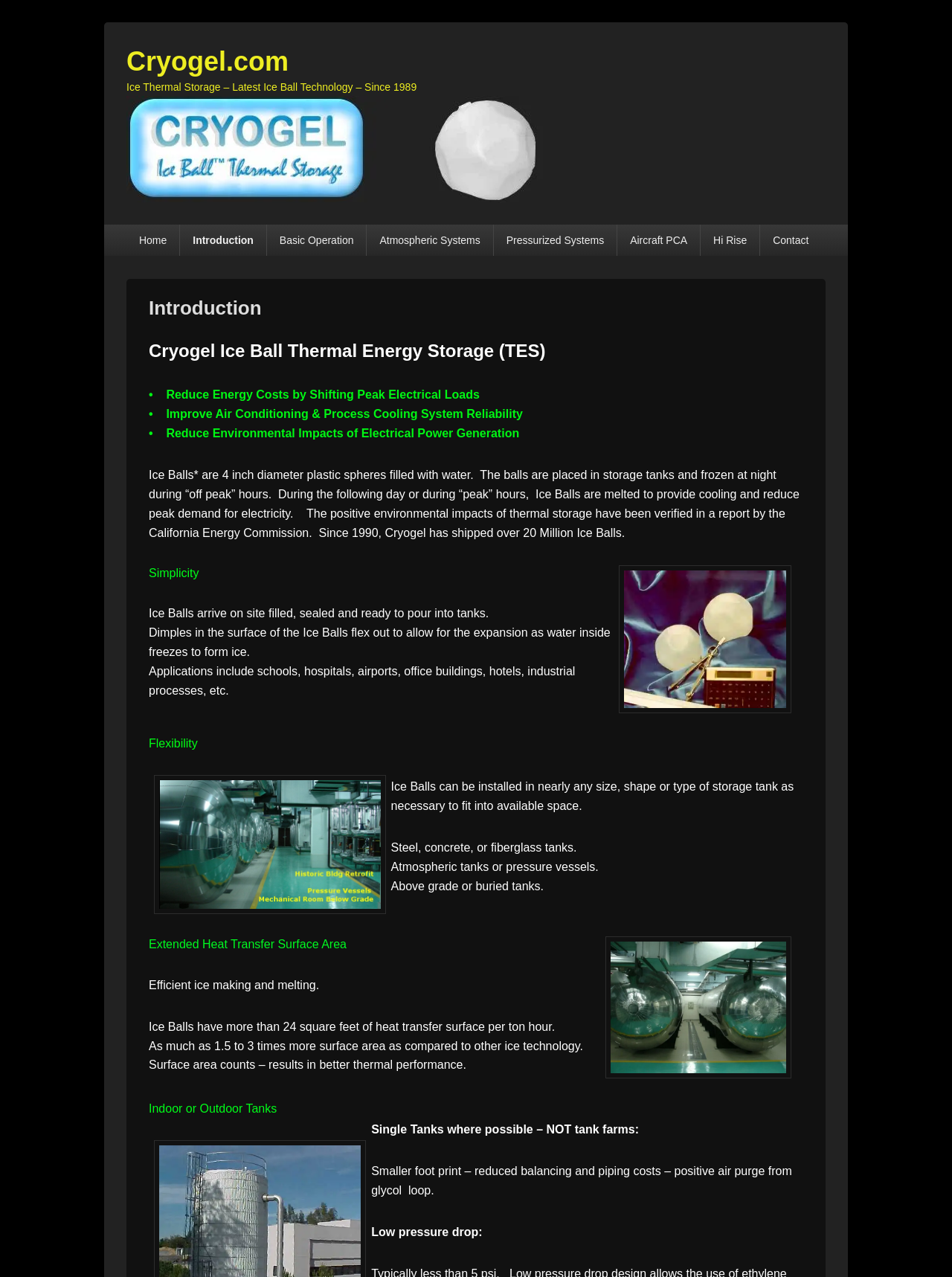Provide the bounding box coordinates of the HTML element this sentence describes: "Home". The bounding box coordinates consist of four float numbers between 0 and 1, i.e., [left, top, right, bottom].

None